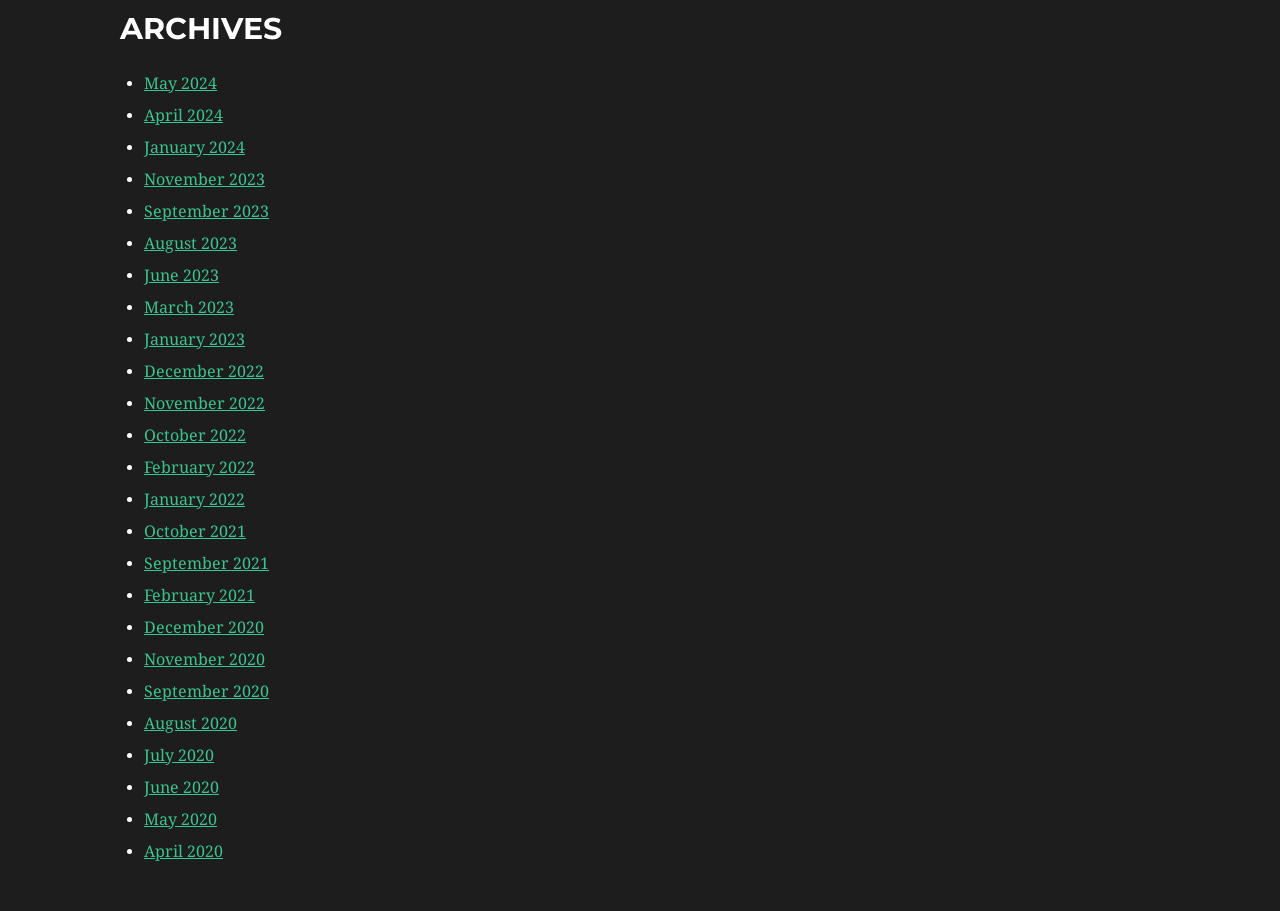Find the bounding box coordinates of the element you need to click on to perform this action: 'view November 2023 archives'. The coordinates should be represented by four float values between 0 and 1, in the format [left, top, right, bottom].

[0.112, 0.186, 0.207, 0.207]